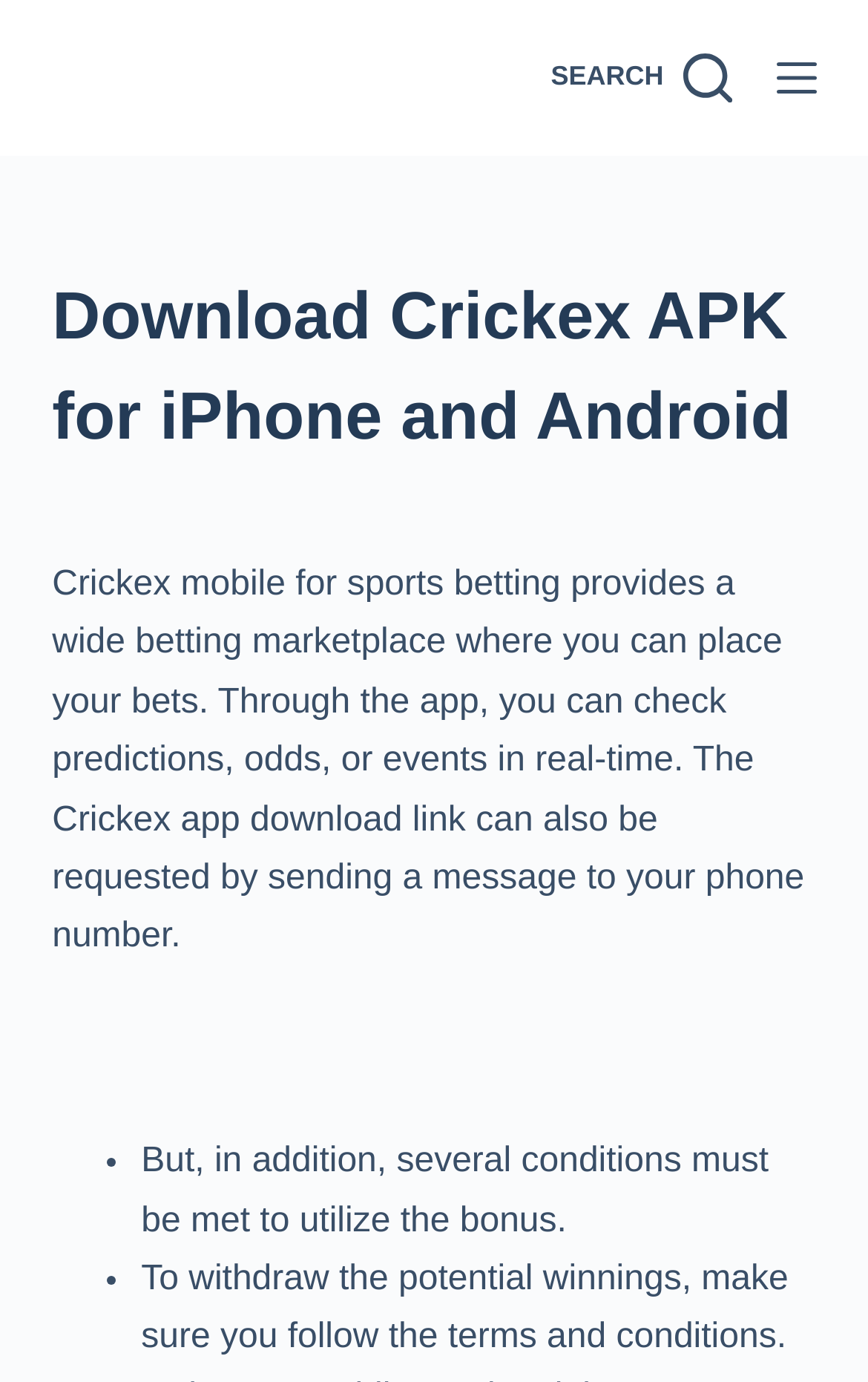Generate a thorough caption that explains the contents of the webpage.

The webpage is about downloading the Crickex APK for iPhone and Android, focusing on sports betting. At the top-left corner, there is a "Skip to content" link. Next to it, on the top-right corner, there are two buttons: "Open search form" with a "SEARCH" label, and "Open off canvas" button.

When the "Open off canvas" button is clicked, a sidebar appears, containing a header with the title "Download Crickex APK for iPhone and Android". Below the title, there is a paragraph describing the Crickex mobile app, which provides a wide betting marketplace, allows checking predictions, odds, and events in real-time, and offers a download link via SMS.

Further down, there are two bullet points with conditions to utilize the bonus: the first point mentions that several conditions must be met, and the second point emphasizes the importance of following terms and conditions to withdraw potential winnings.